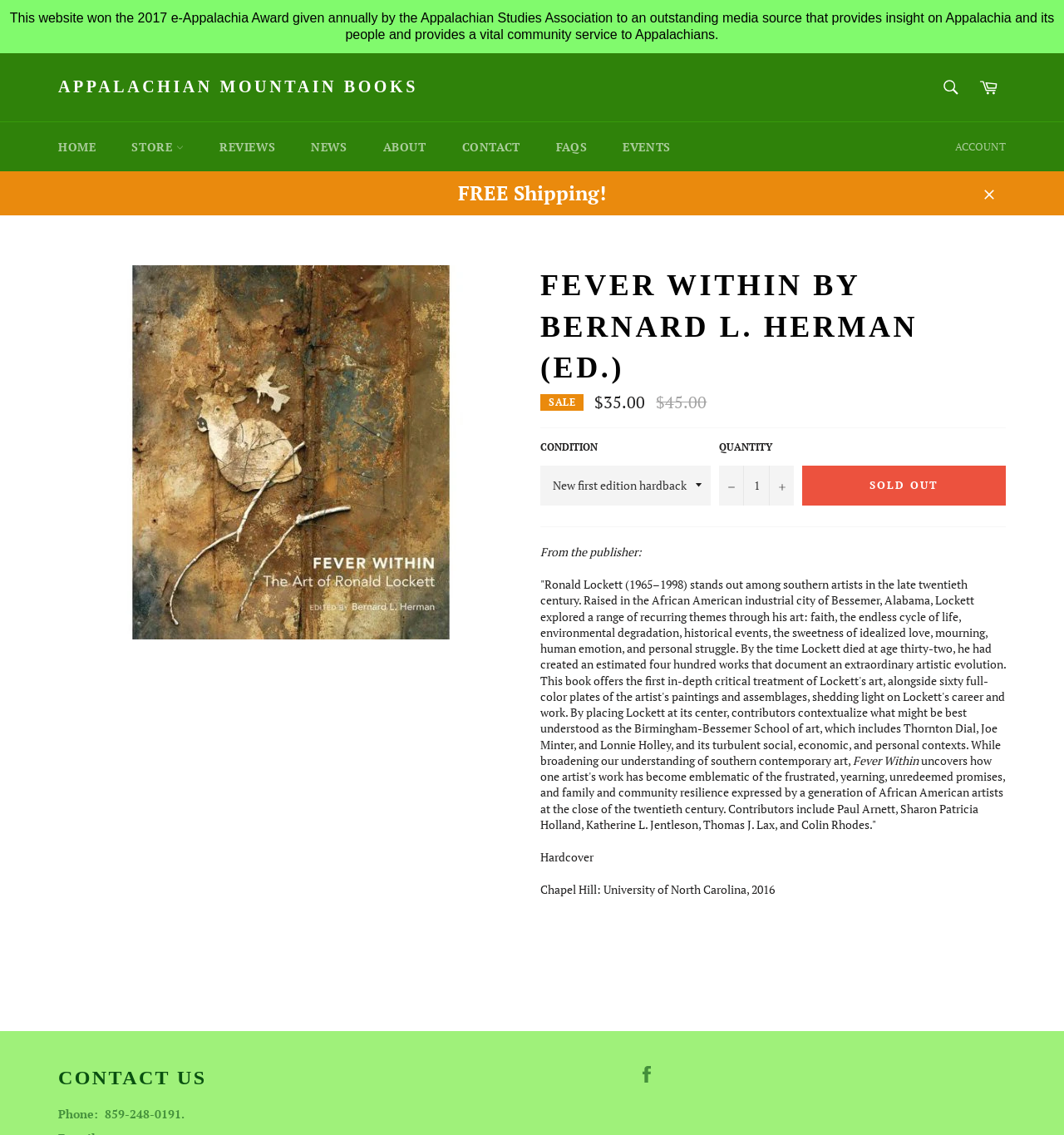Please give a short response to the question using one word or a phrase:
What is the name of the book?

Fever Within